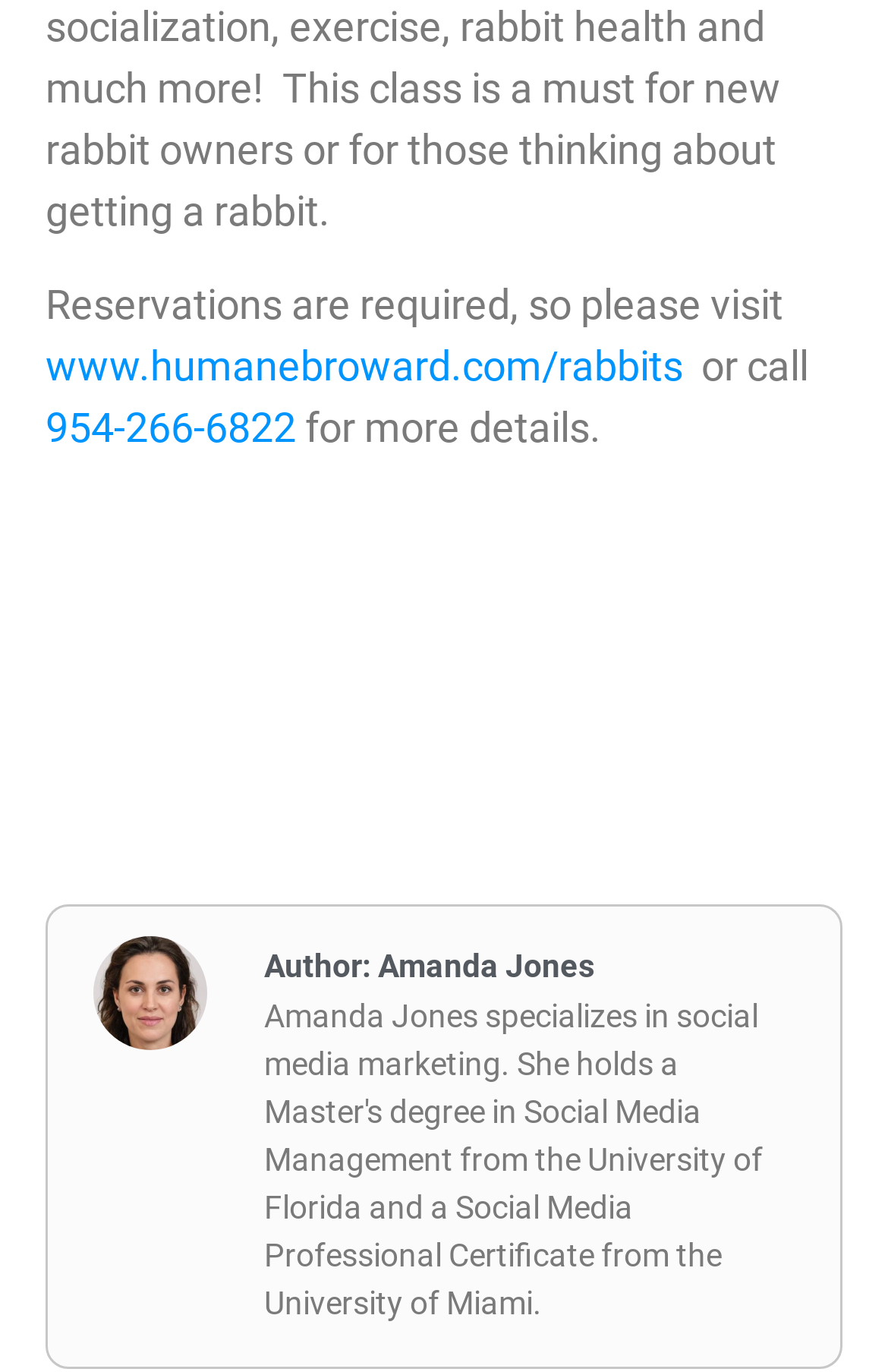What is the website for rabbit reservations?
Can you offer a detailed and complete answer to this question?

The website provides a link to make reservations for rabbits, which is www.humanebroward.com/rabbits, as indicated by the static text 'Reservations are required, so please visit' followed by the link.